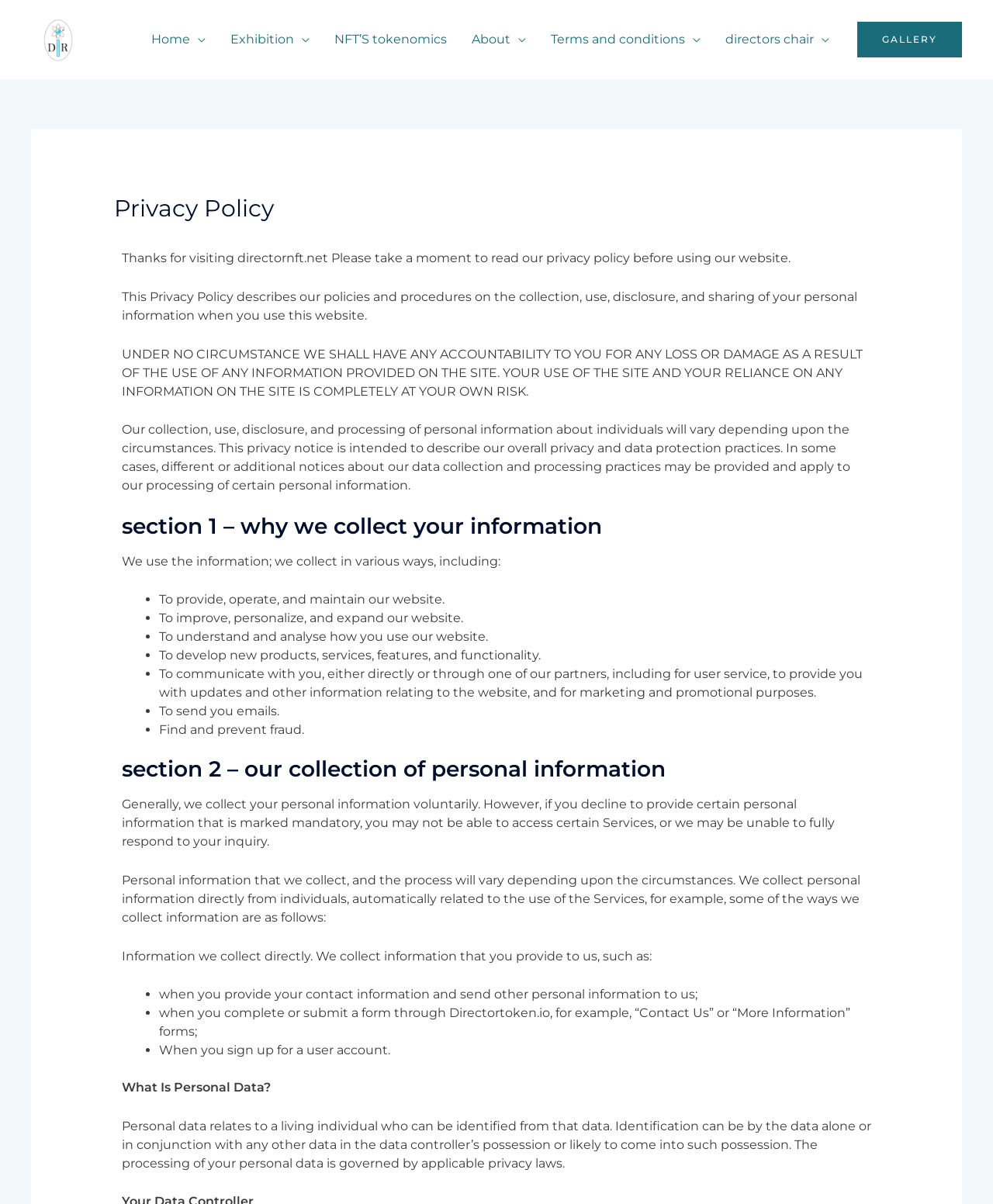Generate a comprehensive description of the webpage content.

The webpage is titled "Privacy Policy - directornft.net" and has a focused root element. At the top-left corner, there is a link to "directornft.net" accompanied by an image with the same name. Below this, a navigation section labeled "Site Navigation" spans across the top of the page, containing seven links: "Home", "Exhibition", "NFT'S tokenomics", "About", "Terms and conditions", "directors chair", and "GALLERY".

The main content of the page is divided into sections, starting with a header that reads "Privacy Policy". Below this, there is a brief introduction to the privacy policy, followed by a section titled "section 1 – why we collect your information". This section explains the purposes of collecting personal information, including providing and maintaining the website, improving and personalizing the user experience, understanding and analyzing user behavior, developing new products and services, communicating with users, sending emails, and preventing fraud.

The next section, "section 2 – our collection of personal information", discusses how personal information is collected, including directly from individuals and automatically through the use of the services. This section also explains that the type of personal information collected varies depending on the circumstances.

Throughout the page, there are several paragraphs of text that provide detailed information about the privacy policy, including the types of personal information collected, how it is used, and the rights of individuals regarding their personal data. The text is organized into sections with headings, and there are bullet points and list markers used to break up the content and make it easier to read.